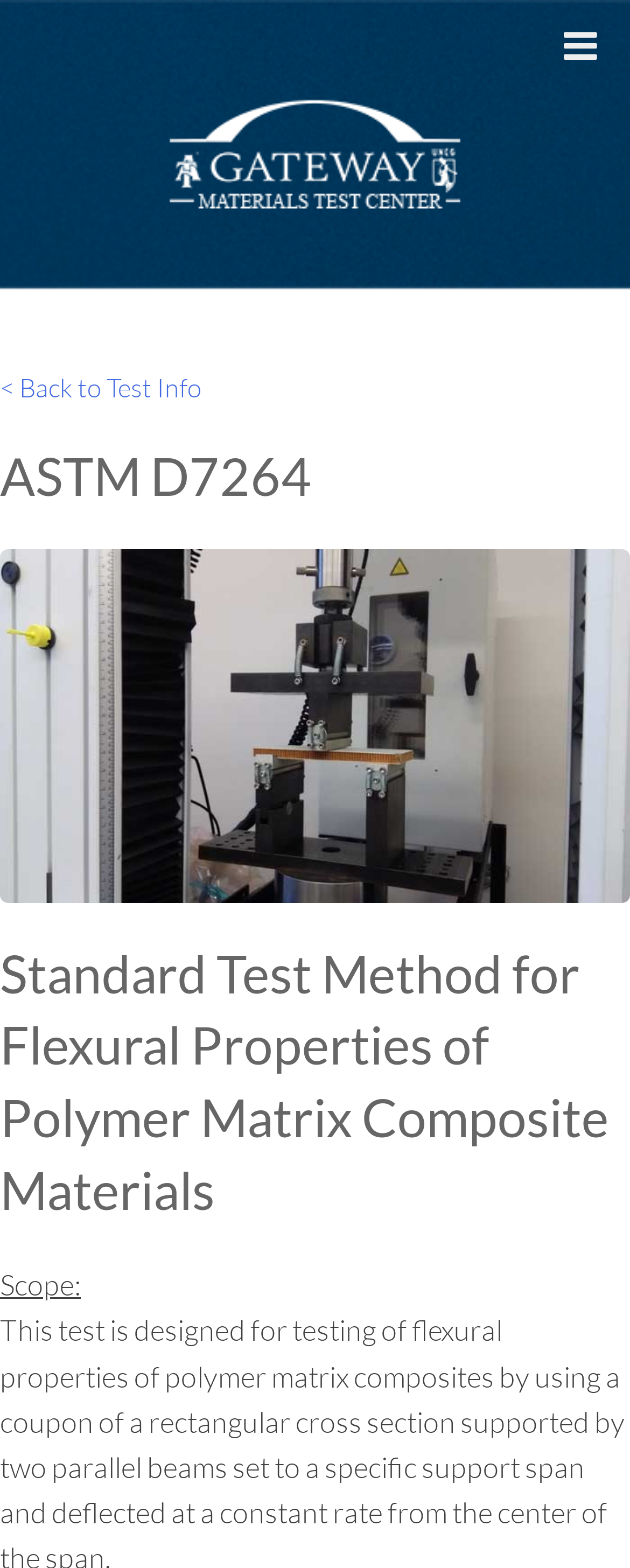Please provide a one-word or phrase answer to the question: 
What type of materials are tested by this method?

Polymer Matrix Composite Materials